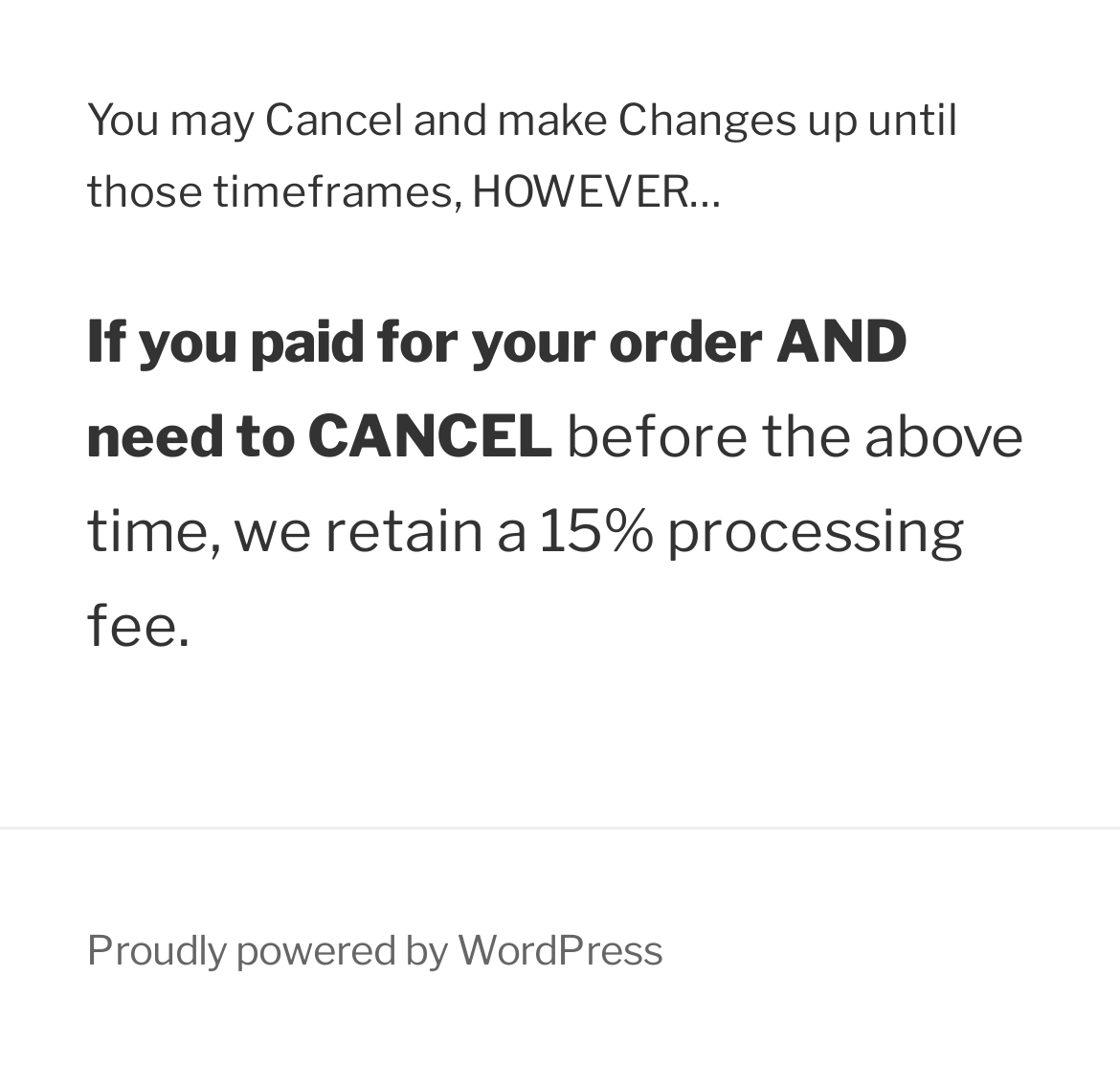Based on the element description Spatafora Equitation, identify the bounding box coordinates for the UI element. The coordinates should be in the format (top-left x, top-left y, bottom-right x, bottom-right y) and within the 0 to 1 range.

None